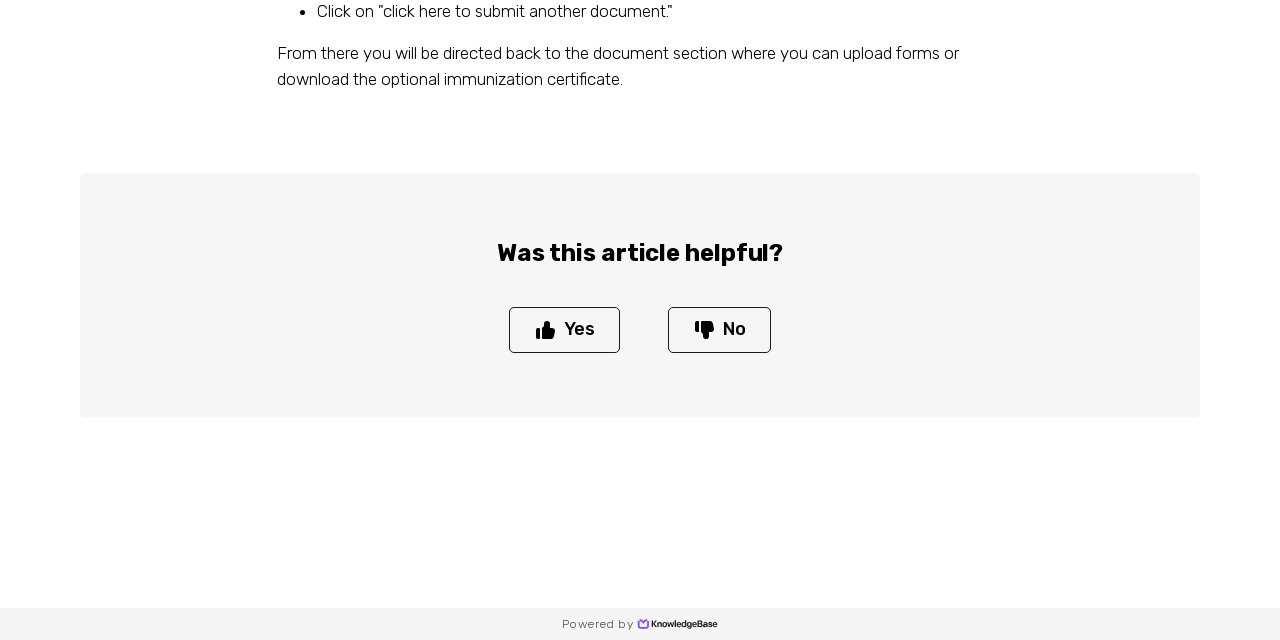Bounding box coordinates are to be given in the format (top-left x, top-left y, bottom-right x, bottom-right y). All values must be floating point numbers between 0 and 1. Provide the bounding box coordinate for the UI element described as: Yes

[0.398, 0.479, 0.484, 0.551]